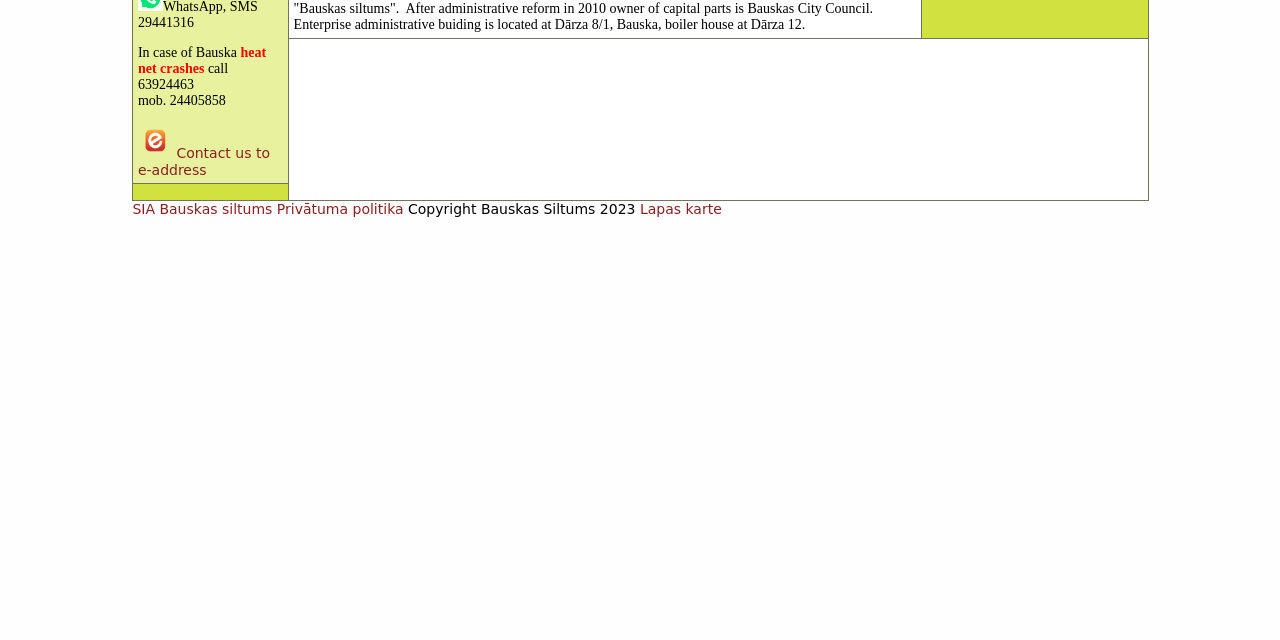Locate the bounding box for the described UI element: "Lapas karte". Ensure the coordinates are four float numbers between 0 and 1, formatted as [left, top, right, bottom].

[0.5, 0.314, 0.564, 0.339]